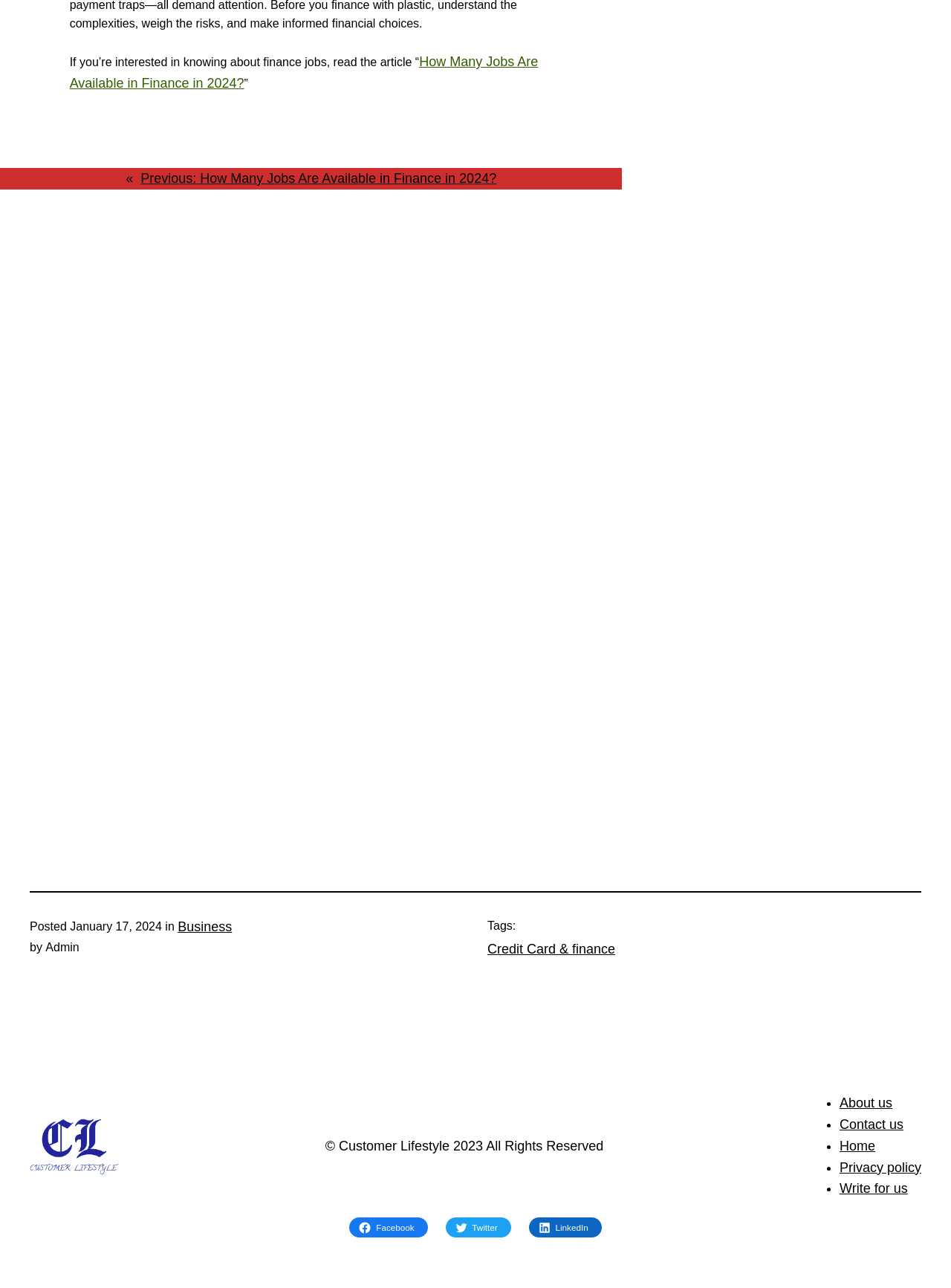Determine the bounding box coordinates for the area that should be clicked to carry out the following instruction: "Follow Customer Lifestyle on Facebook".

[0.368, 0.945, 0.45, 0.961]